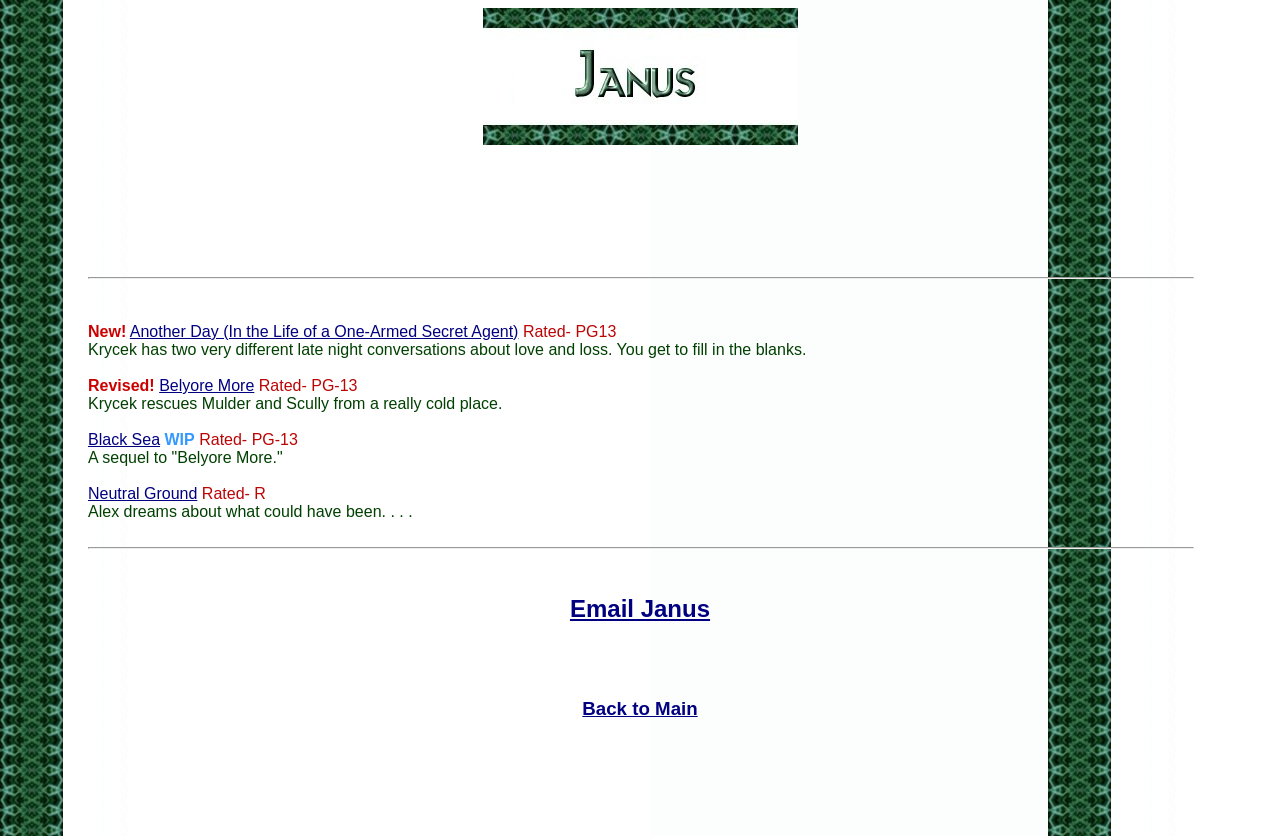Locate the bounding box coordinates of the UI element described by: "Neutral Ground". Provide the coordinates as four float numbers between 0 and 1, formatted as [left, top, right, bottom].

[0.069, 0.58, 0.154, 0.6]